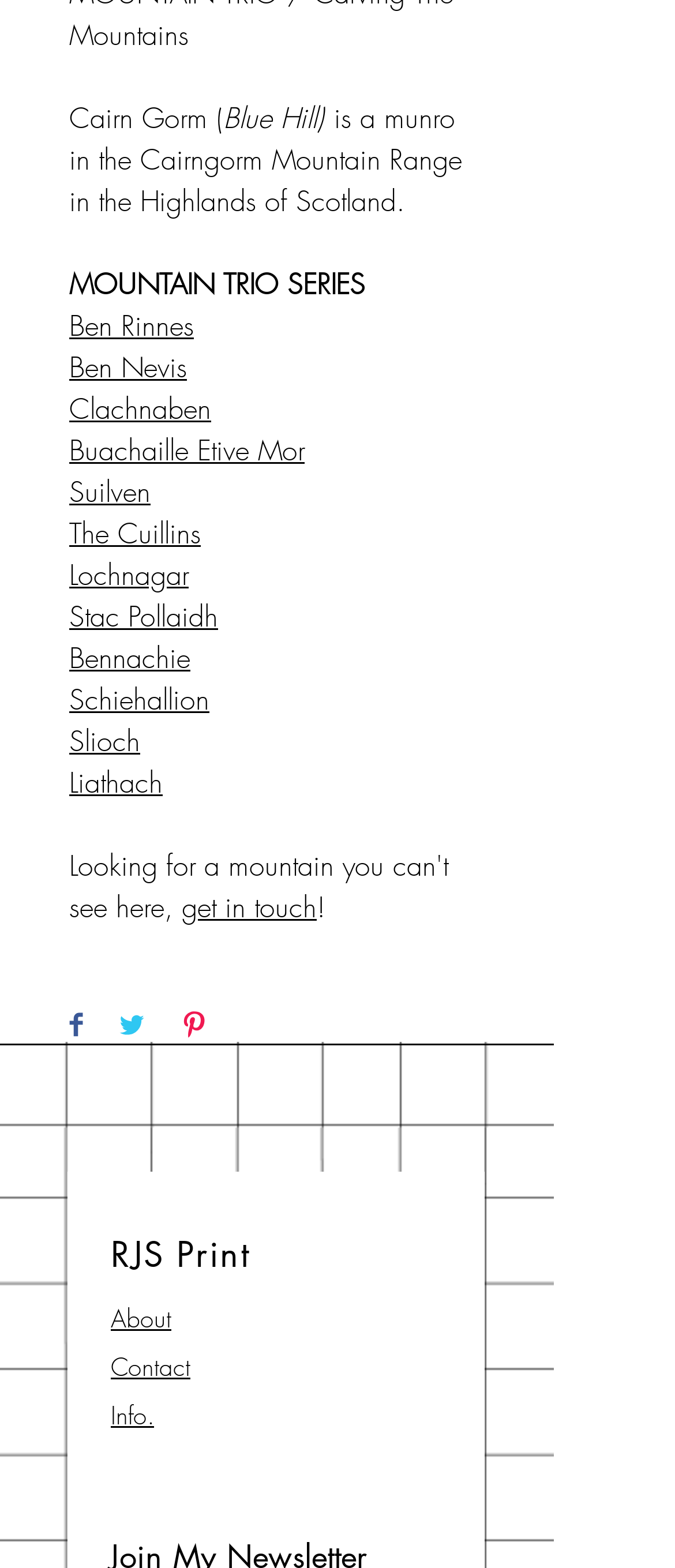Find the bounding box coordinates of the clickable area that will achieve the following instruction: "Get in touch".

[0.269, 0.566, 0.469, 0.59]